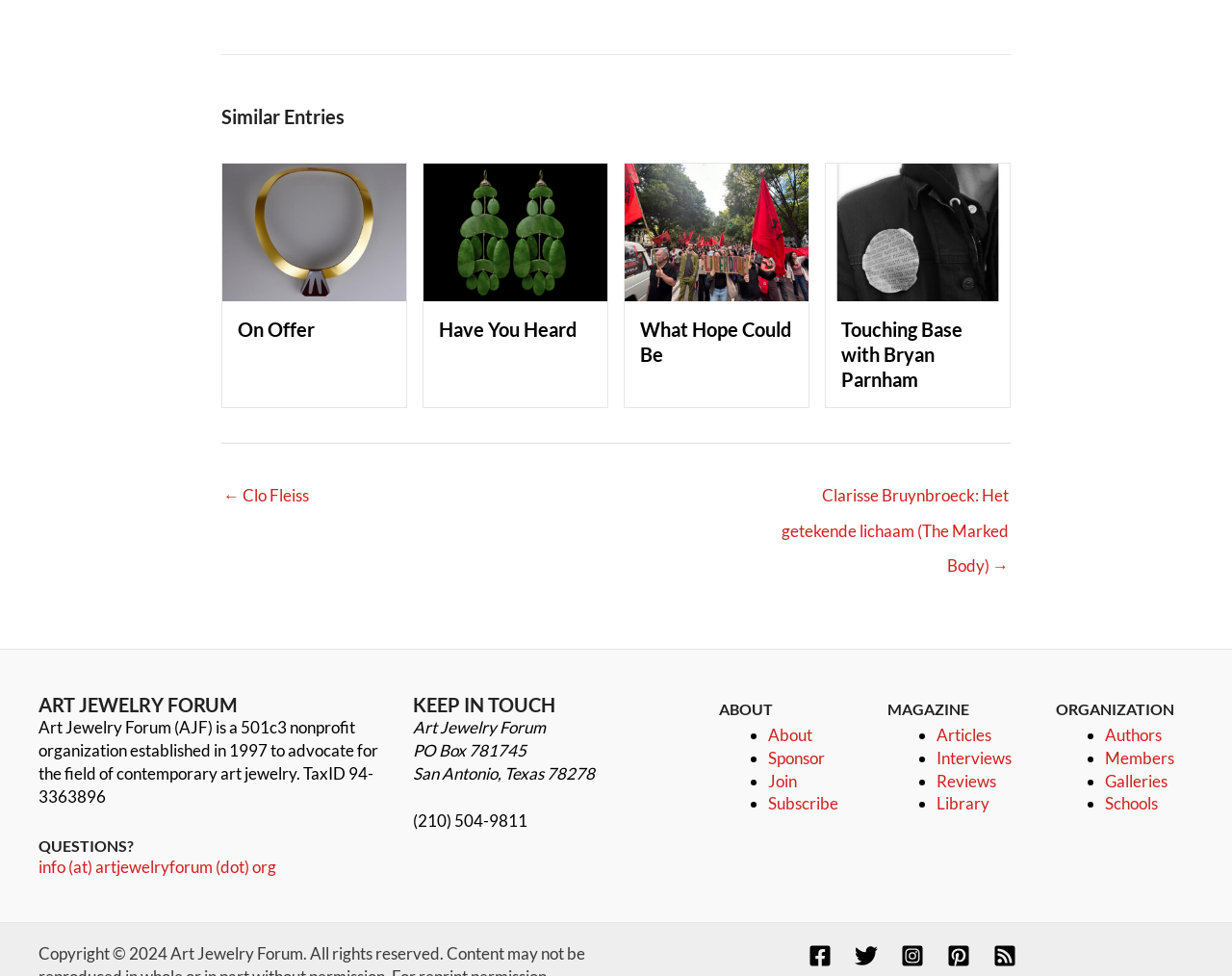Respond to the question below with a concise word or phrase:
What type of content is available in the 'MAGAZINE' section?

Articles, Interviews, Reviews, Library